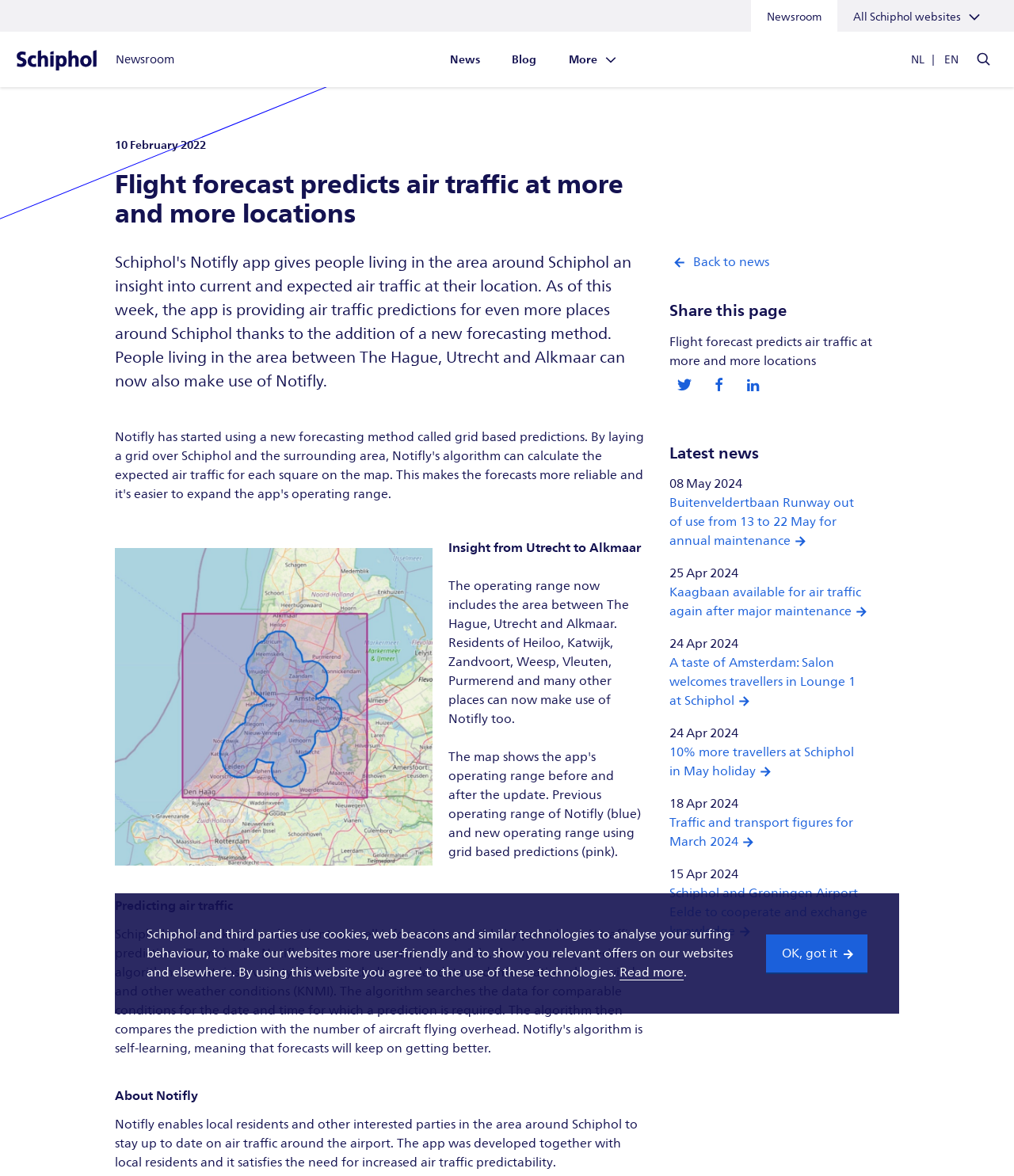Please provide the bounding box coordinates for the element that needs to be clicked to perform the following instruction: "Read the news about 'Buitenveldertbaan Runway out of use from 13 to 22 May for annual maintenance'". The coordinates should be given as four float numbers between 0 and 1, i.e., [left, top, right, bottom].

[0.66, 0.421, 0.842, 0.466]